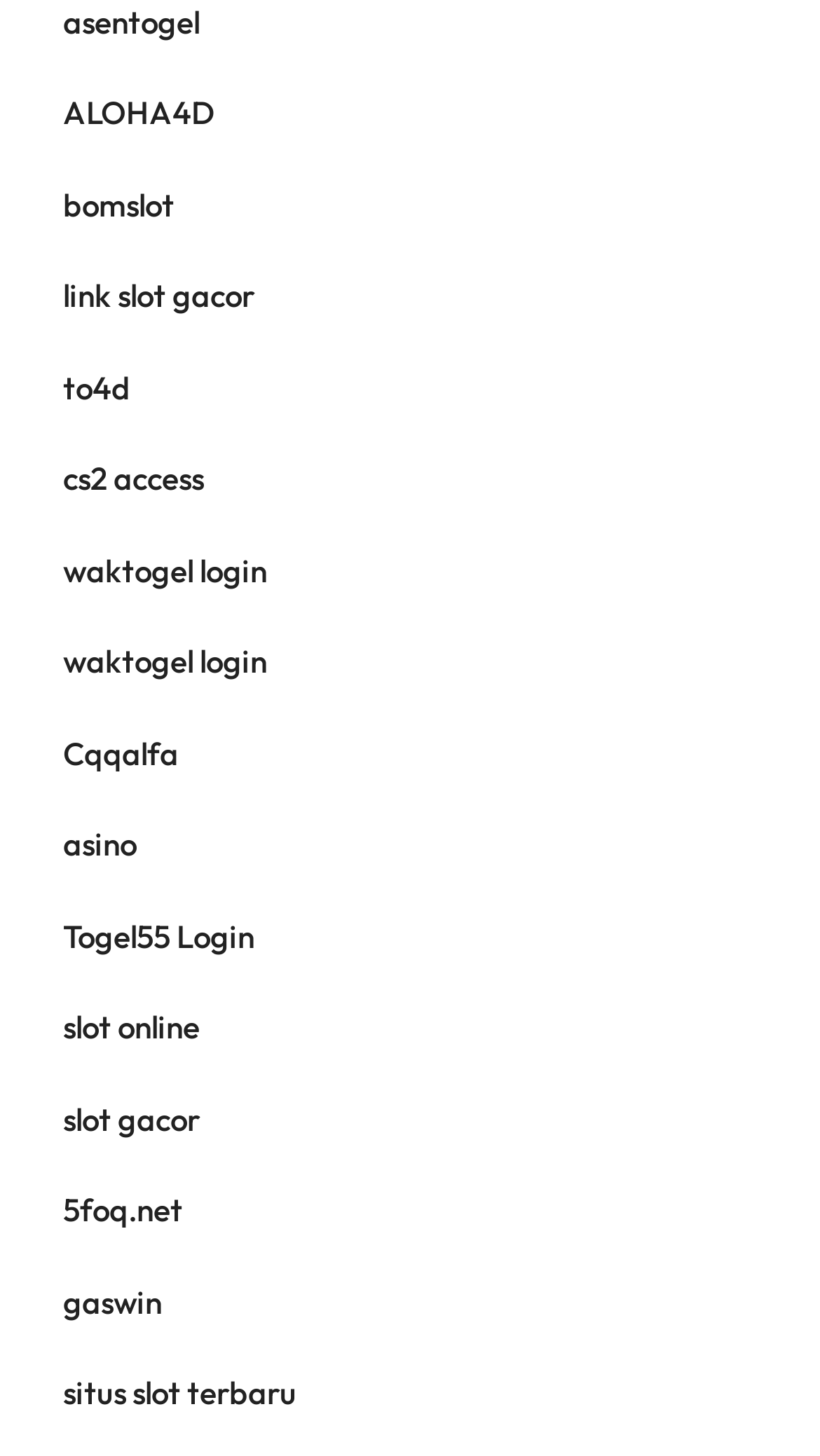Locate the bounding box of the UI element described by: "link slot gacor" in the given webpage screenshot.

[0.077, 0.189, 0.31, 0.217]